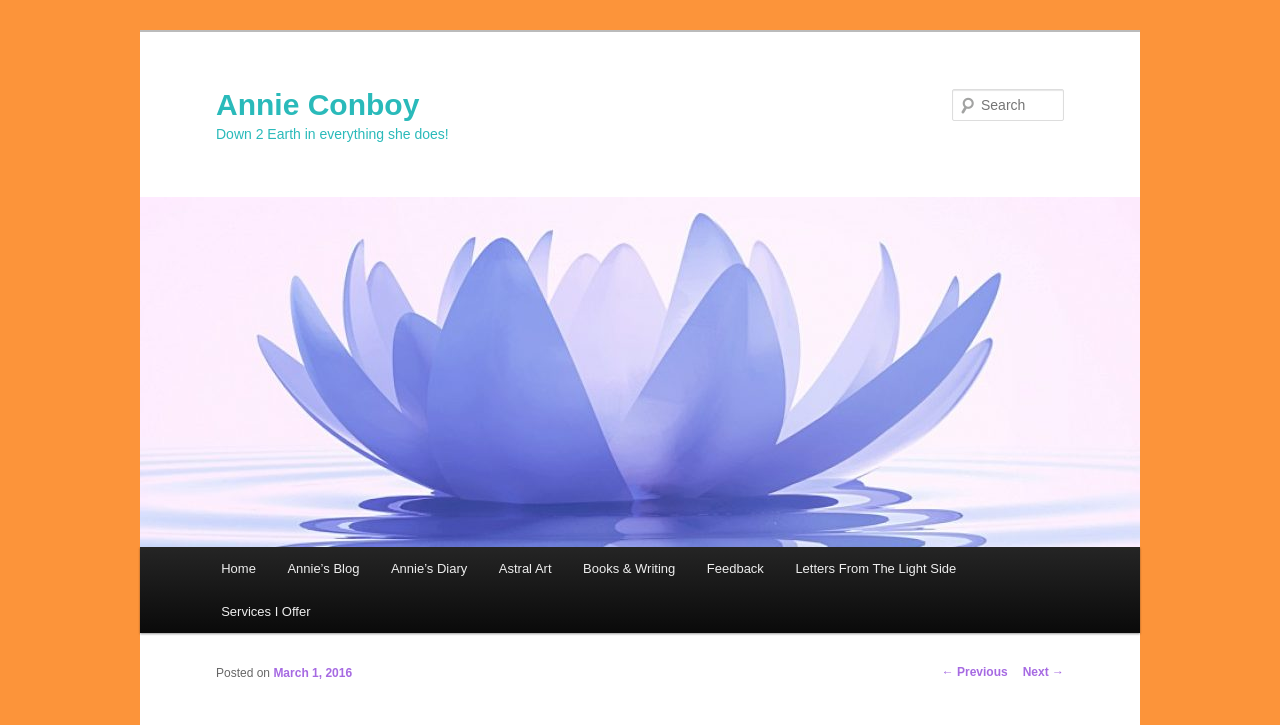Please respond to the question using a single word or phrase:
What is the purpose of the textbox?

Search